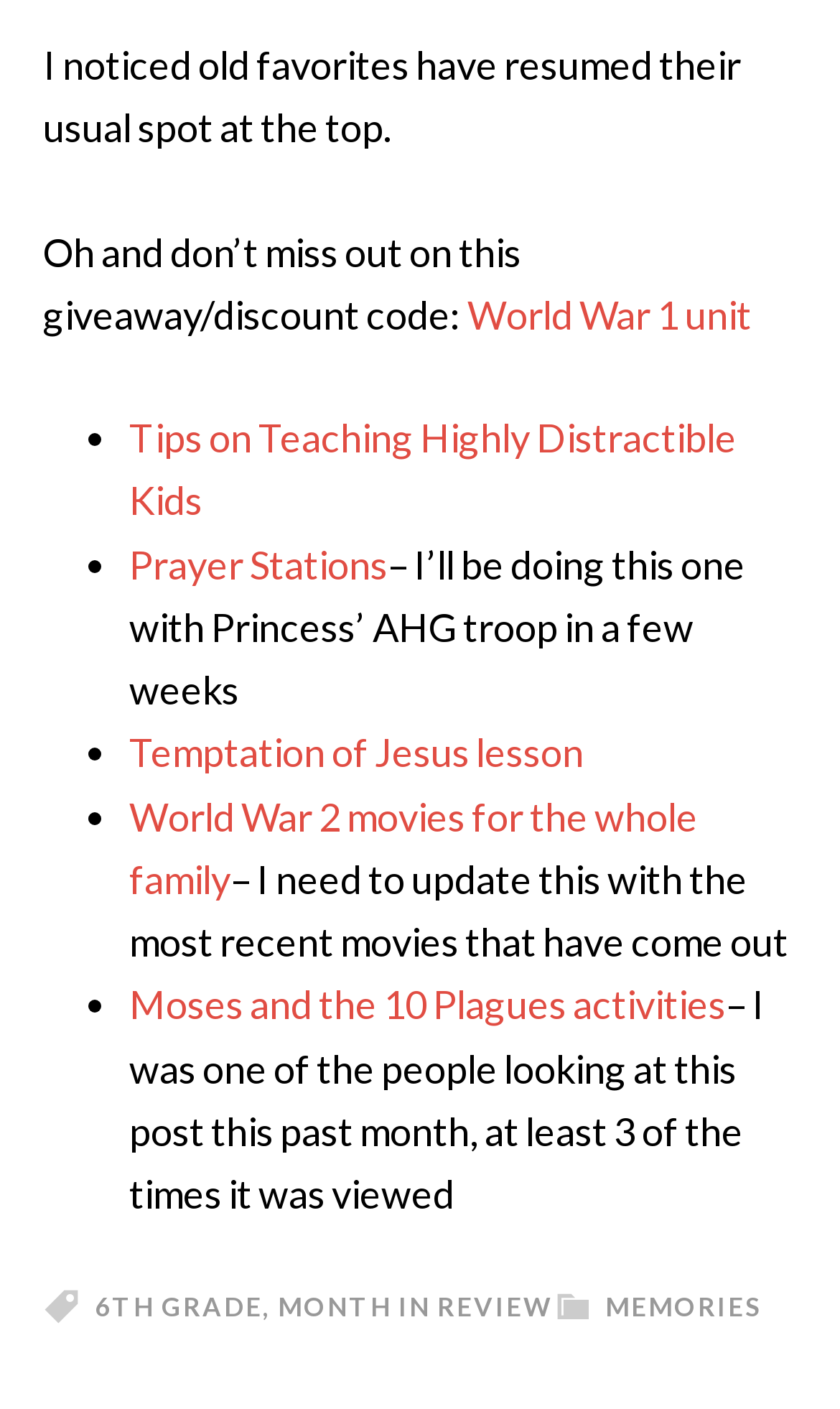What is the last link in the footer section?
Look at the image and provide a short answer using one word or a phrase.

MONTH IN REVIEW